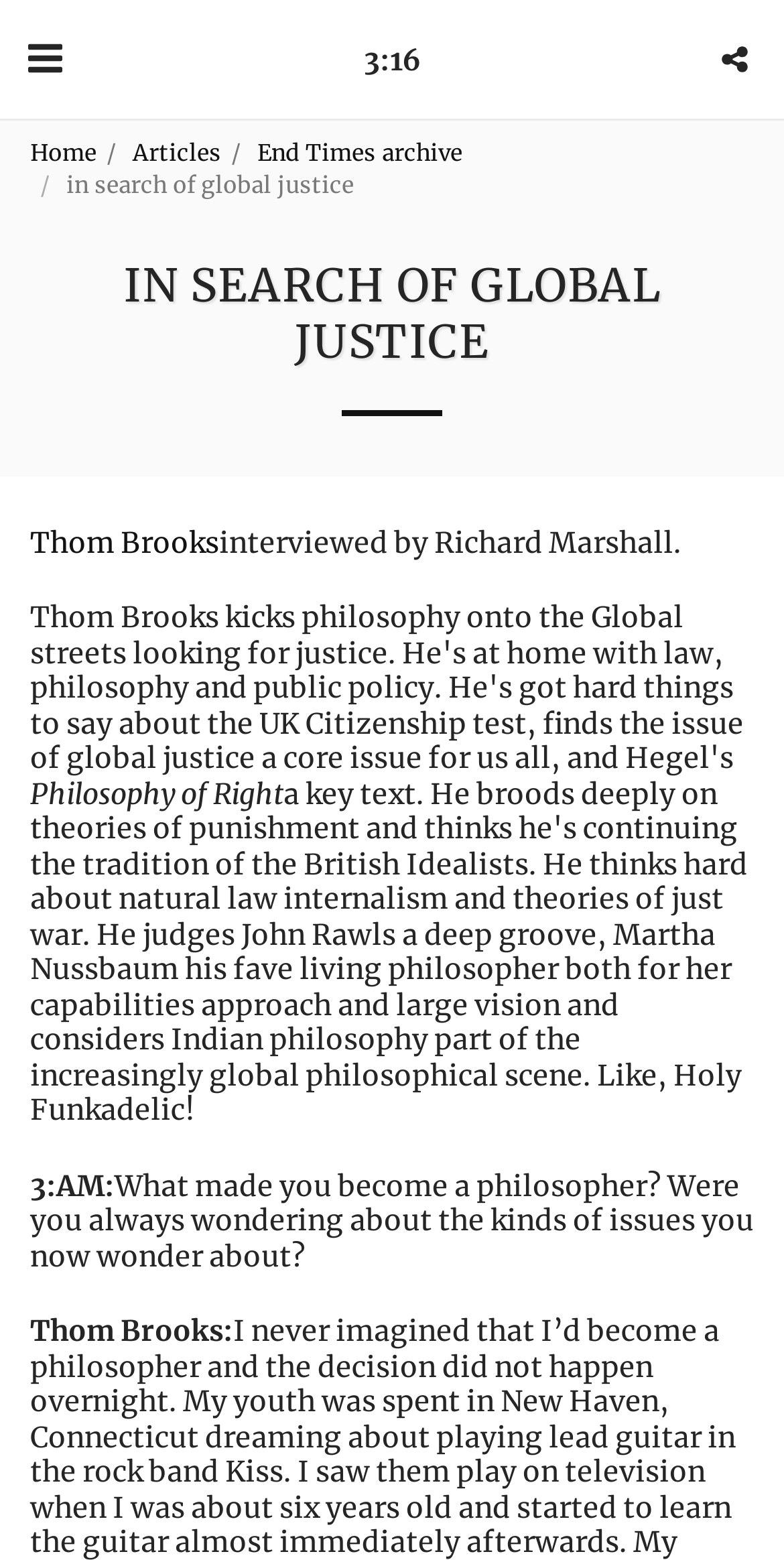Extract the main title from the webpage and generate its text.

IN SEARCH OF GLOBAL JUSTICE